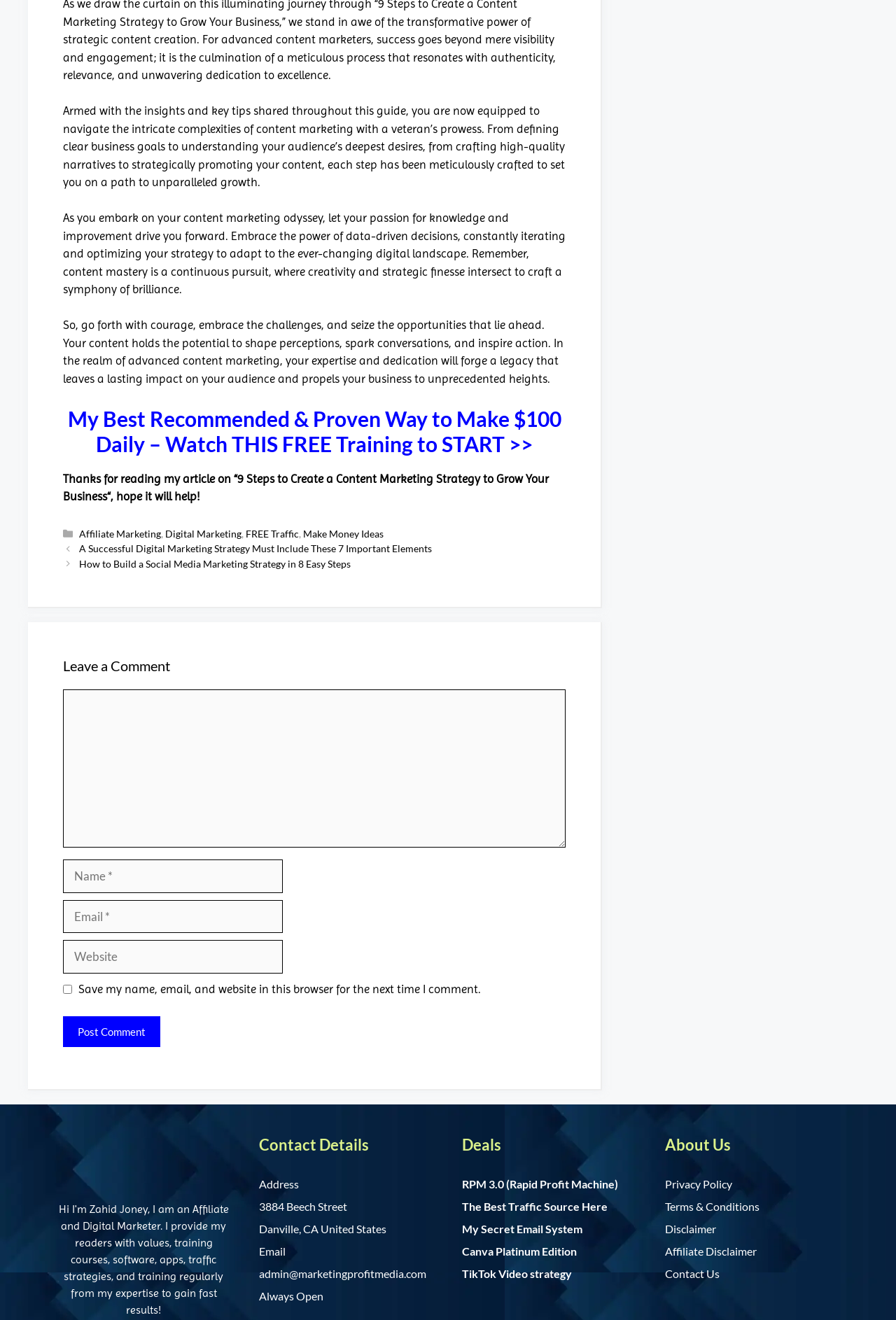Please provide a short answer using a single word or phrase for the question:
How many links are listed under 'Deals'?

5